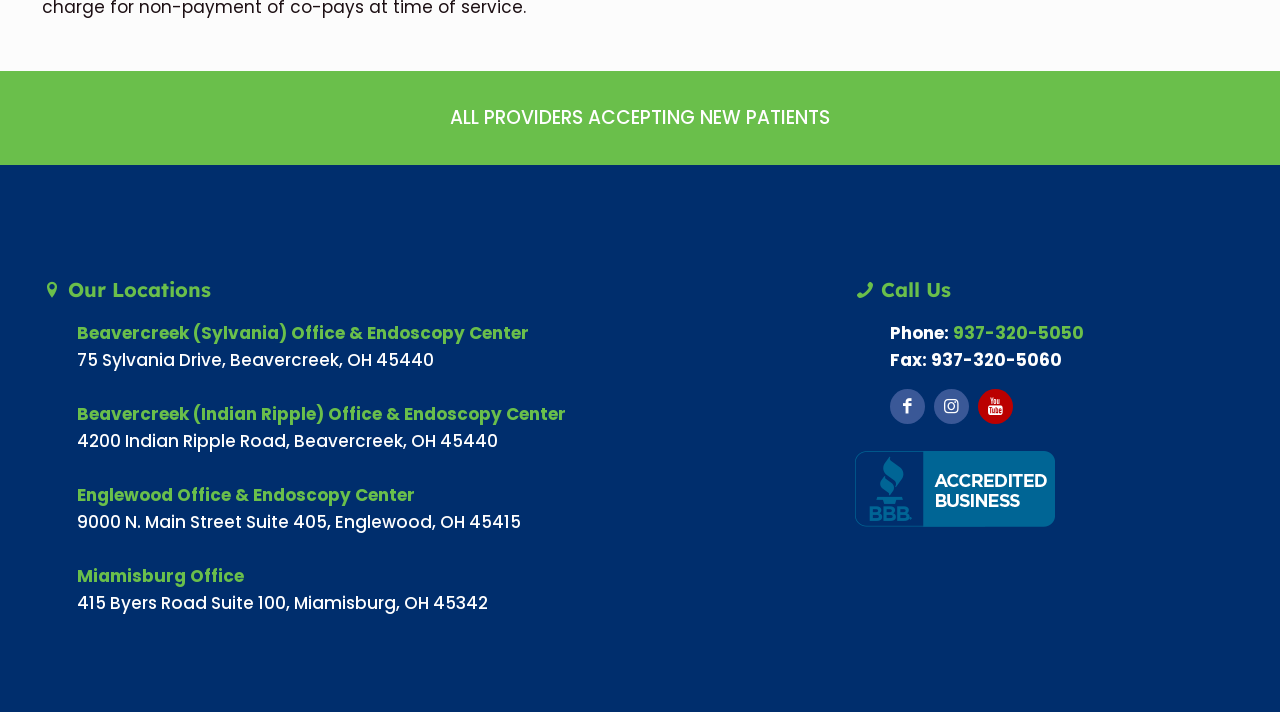Locate the UI element described as follows: "Our Locations". Return the bounding box coordinates as four float numbers between 0 and 1 in the order [left, top, right, bottom].

[0.053, 0.389, 0.165, 0.424]